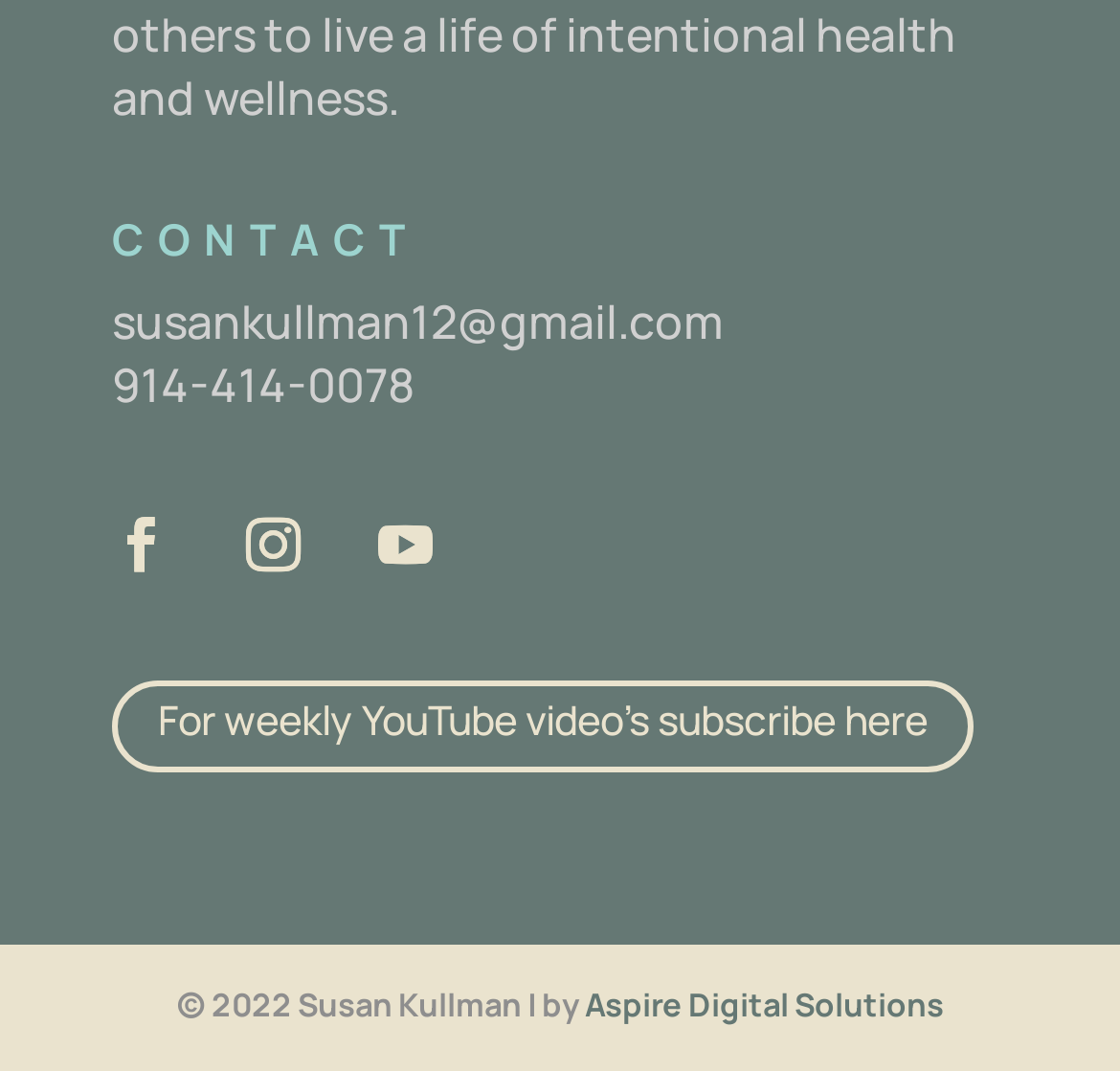What is the phone number provided on the webpage?
Provide a concise answer using a single word or phrase based on the image.

914-414-0078